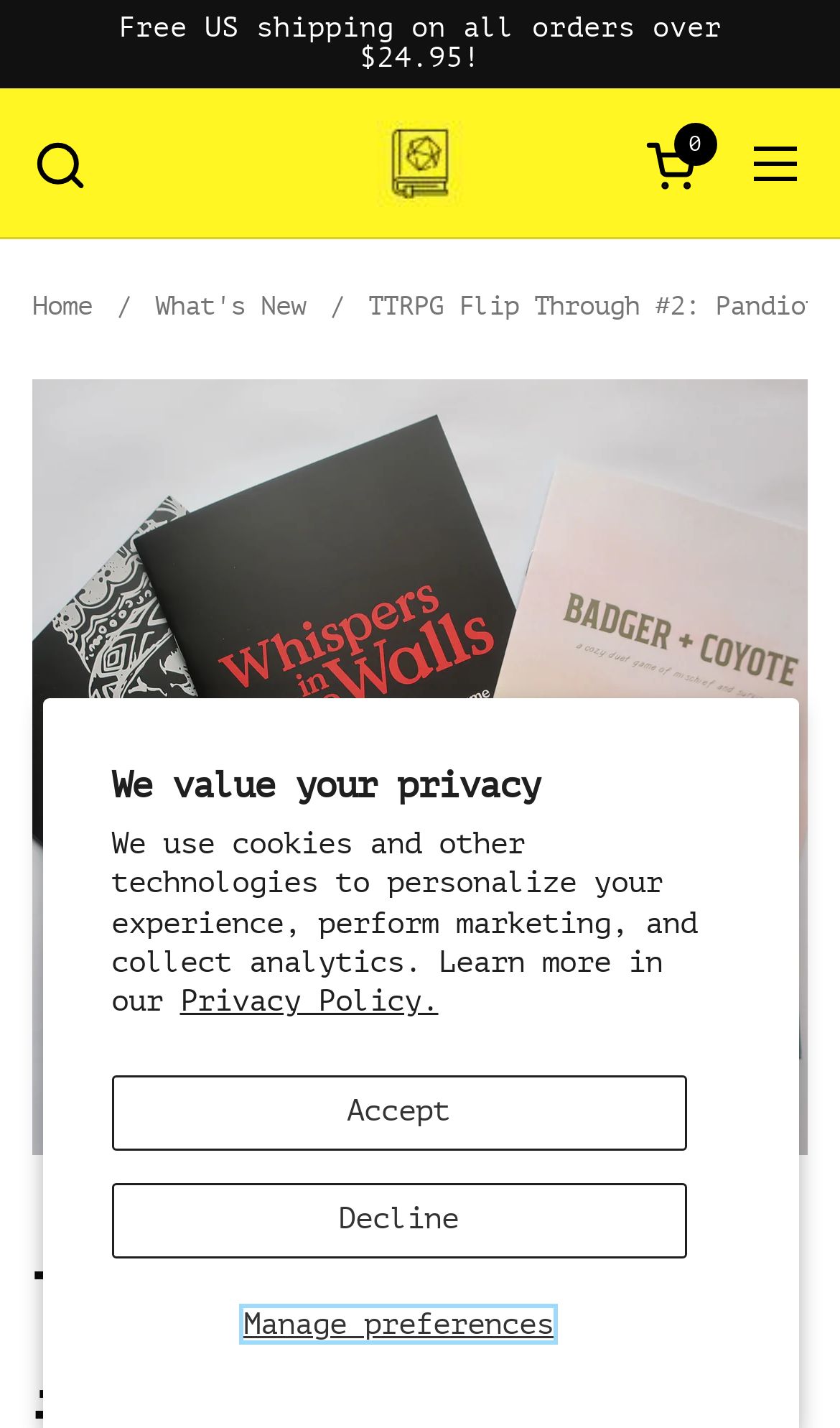What is the type of image displayed on the webpage?
Could you answer the question with a detailed and thorough explanation?

I found the answer by looking at the image element with the description 'TTRPG Flip Through #2: Pandion Solo & Duet Games - Tabletop Bookshelf' which is located in the main content area of the webpage.